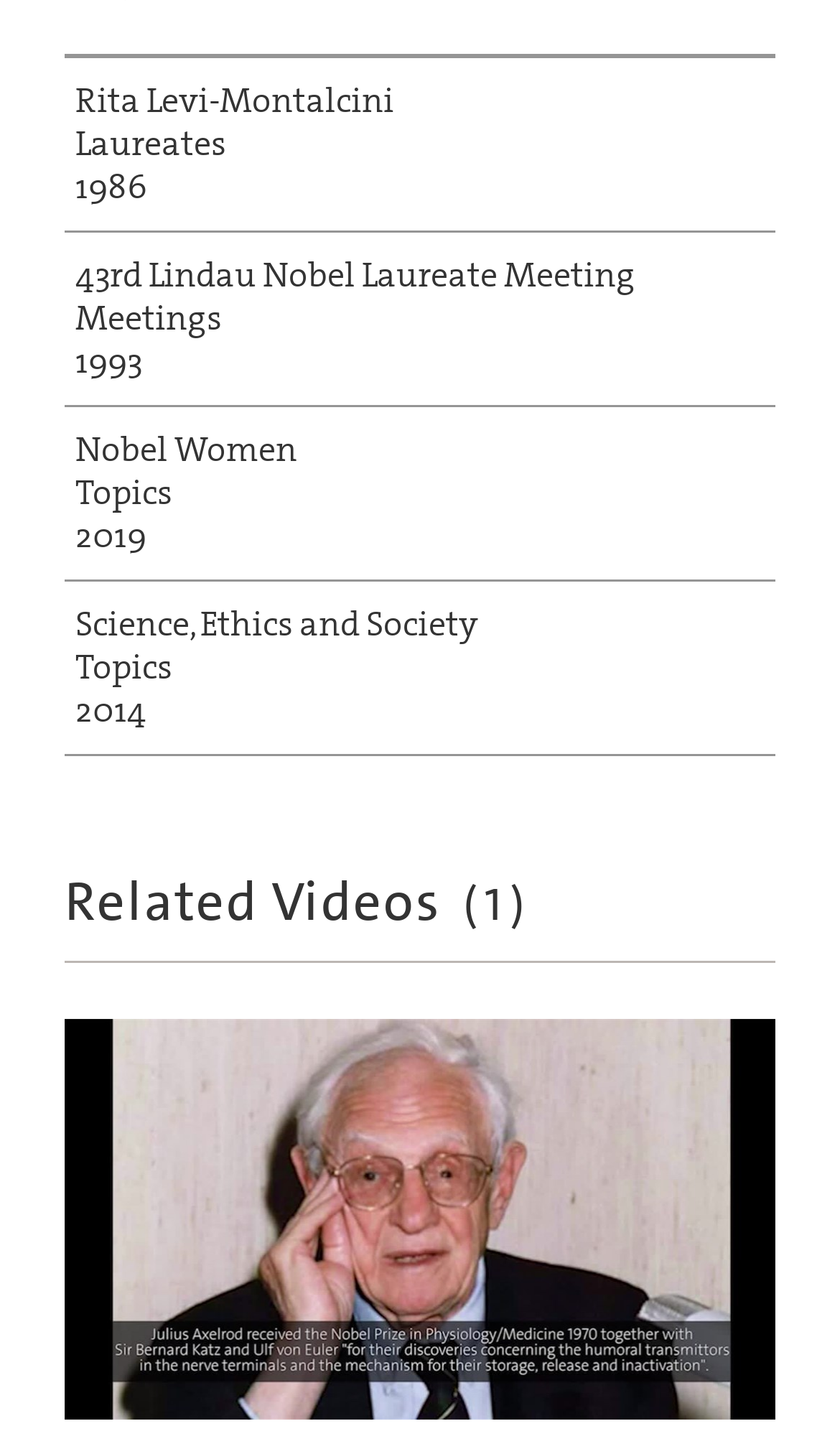What is the title of the section below the links?
Answer the question based on the image using a single word or a brief phrase.

Related Videos